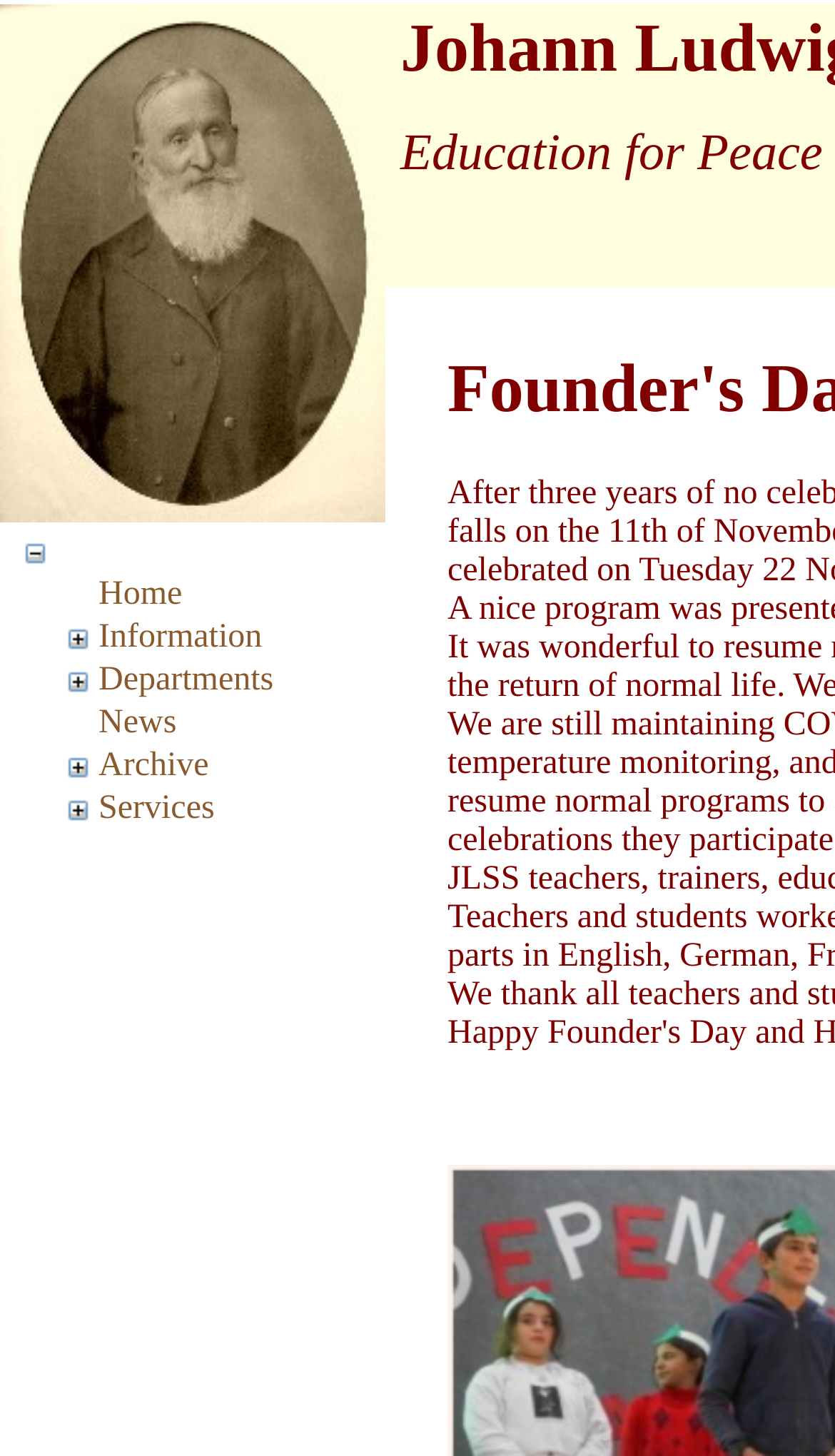Please identify the bounding box coordinates of the region to click in order to complete the given instruction: "Click on Home". The coordinates should be four float numbers between 0 and 1, i.e., [left, top, right, bottom].

[0.118, 0.394, 0.218, 0.424]